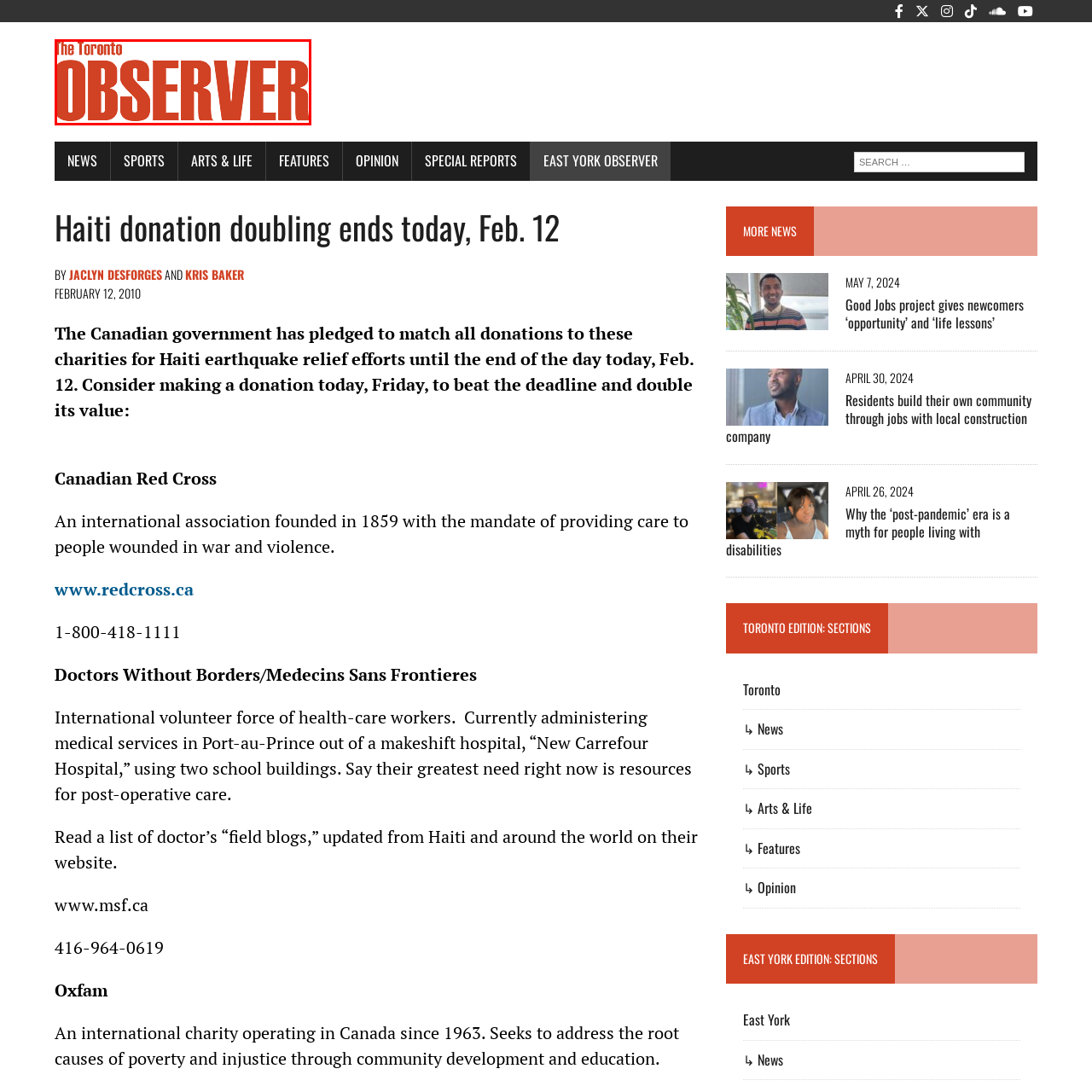What is the position of 'Toronto' in the logo?
Please interpret the image highlighted by the red bounding box and offer a detailed explanation based on what you observe visually.

The name 'The Toronto Observer' is stylized, with 'Toronto' positioned above and smaller in scale, while 'OBSERVER' is emphasized in a larger font, which creates a distinctive design for the publication's logo.